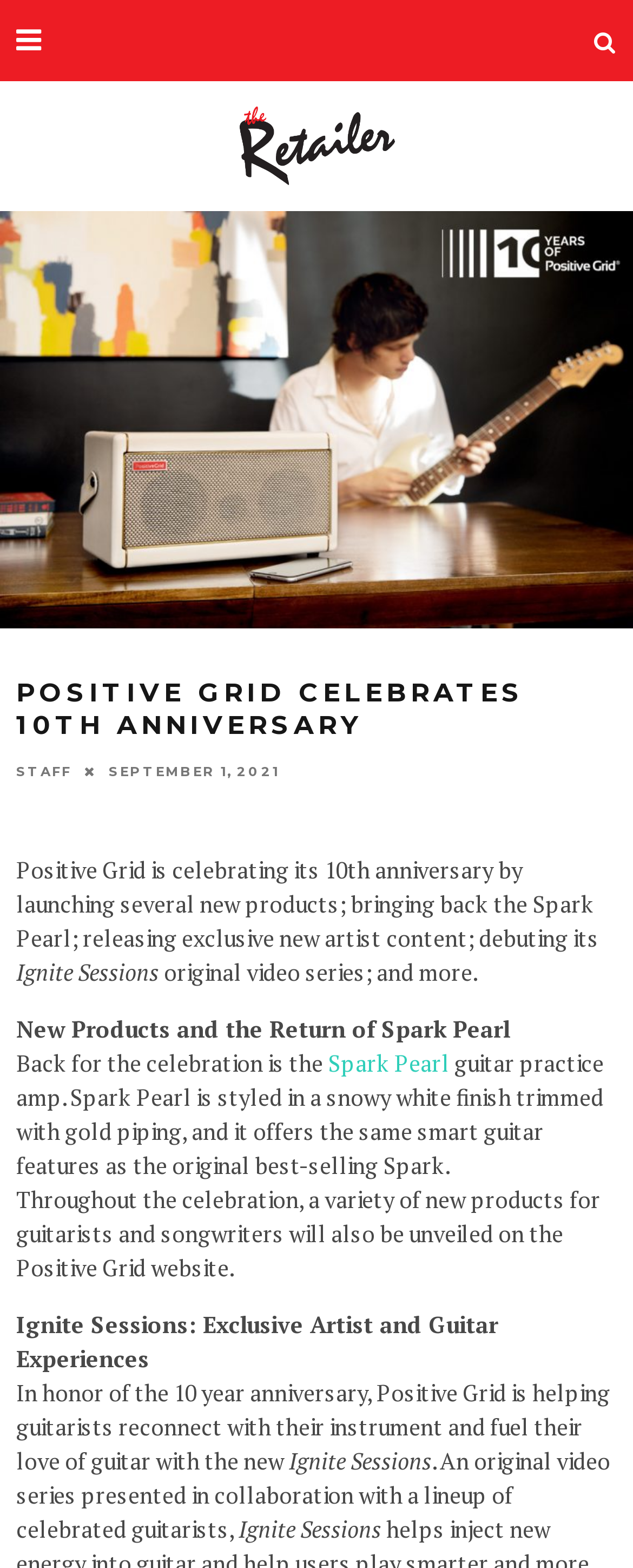Locate and extract the headline of this webpage.

POSITIVE GRID CELEBRATES 10TH ANNIVERSARY